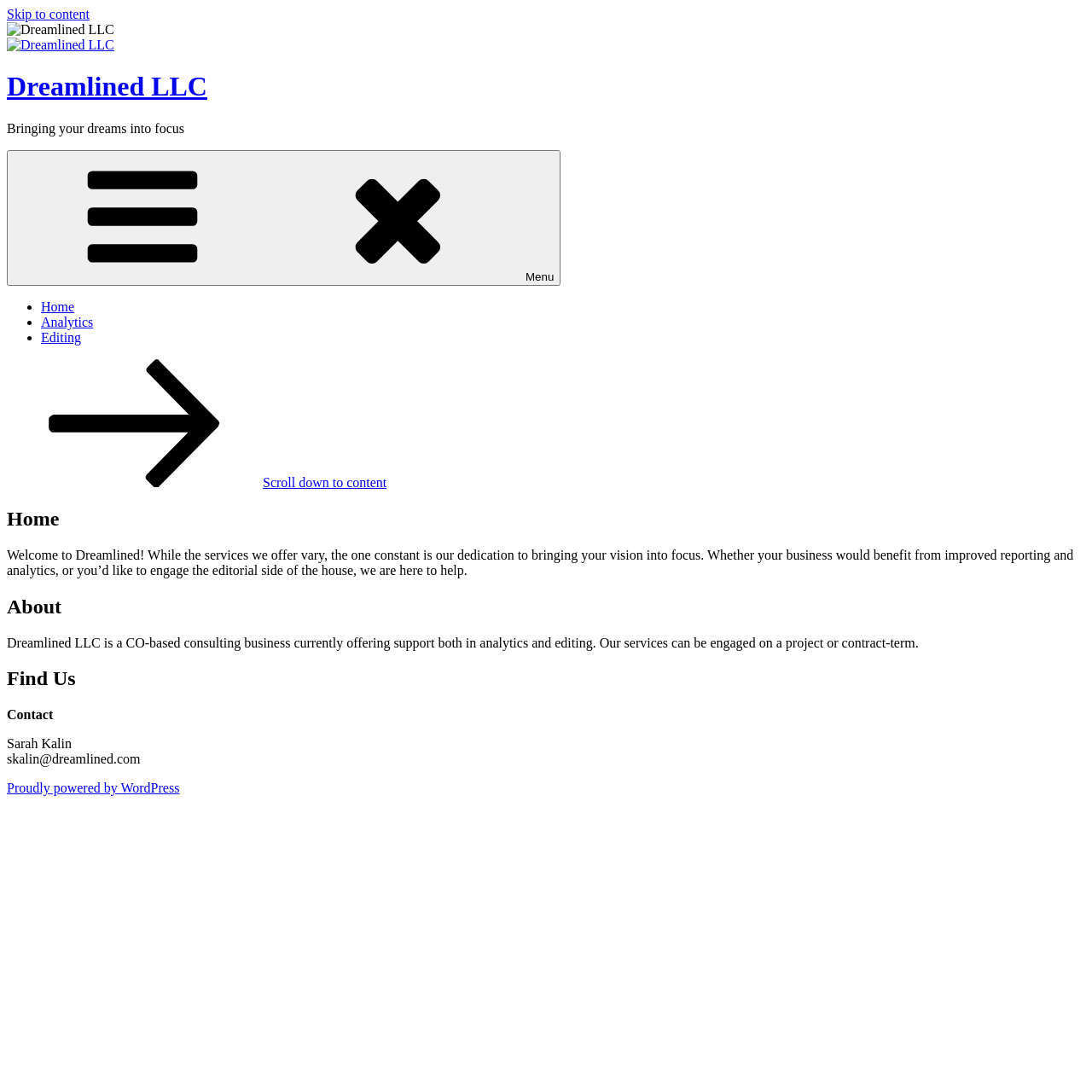Using the provided element description: "Proudly powered by WordPress", determine the bounding box coordinates of the corresponding UI element in the screenshot.

[0.006, 0.715, 0.164, 0.728]